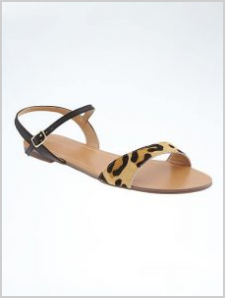Give a thorough description of the image, including any visible elements and their relationships.

This image showcases a stylish pair of sandals designed with a chic leopard print strap, adding a touch of modern flair to any outfit. The sandals feature a minimalist silhouette, complete with a comfortable flat sole and an adjustable strap for a secure fit. The combination of the earthy tones in the leopard pattern and the sleek black straps makes them versatile enough to pair with various ensembles, from casual summer dresses to more dressed-up looks. Ideal for anyone looking to step out with a hint of wildness while retaining comfort, these sandals are aptly referred to as "Ryan two-piece sandal," perfect for those wanting to embrace a fashionable style without sacrificing ease.